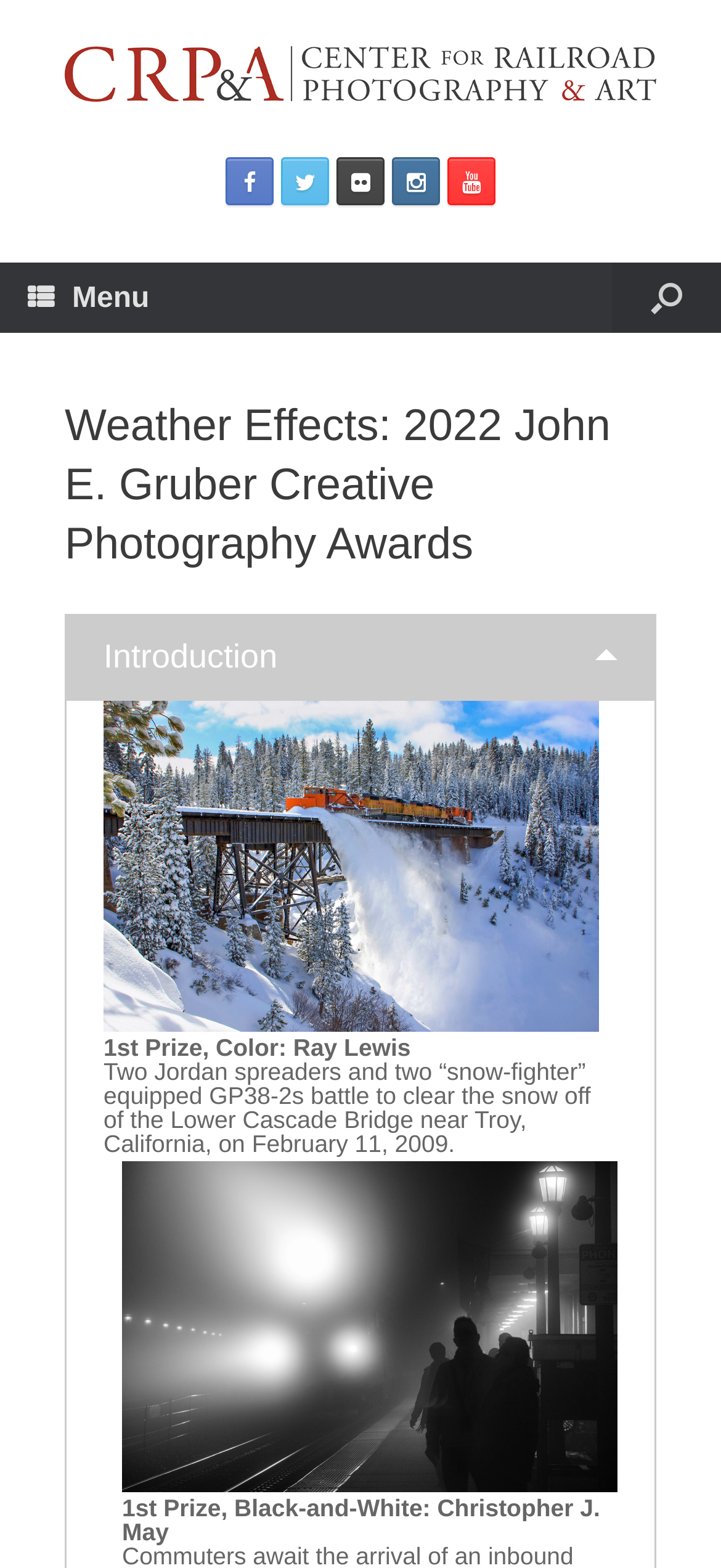Please mark the bounding box coordinates of the area that should be clicked to carry out the instruction: "Visit the 'Need for Speed Rivals' page".

None